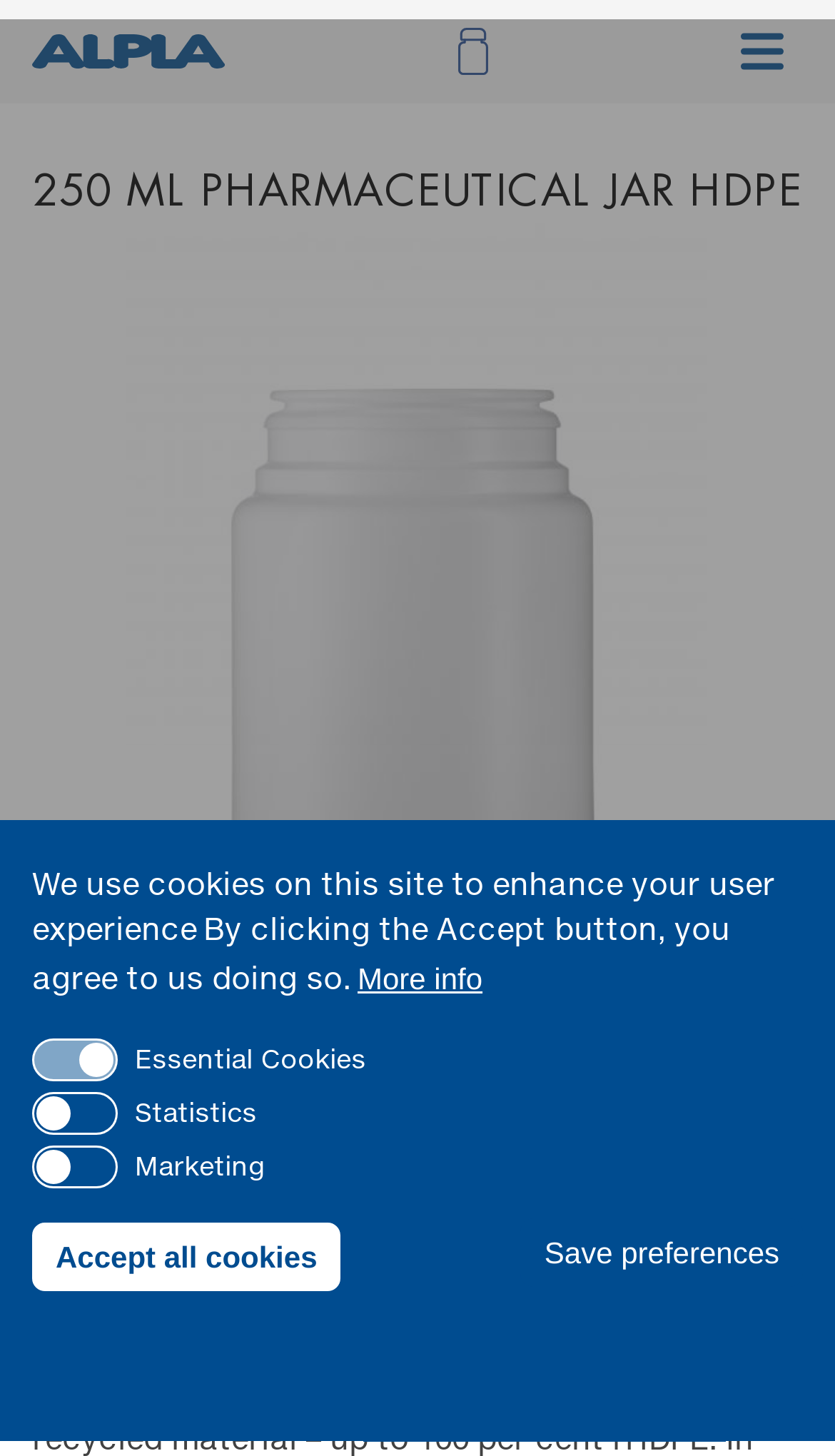Given the element description "Accept all cookies" in the screenshot, predict the bounding box coordinates of that UI element.

[0.038, 0.84, 0.408, 0.887]